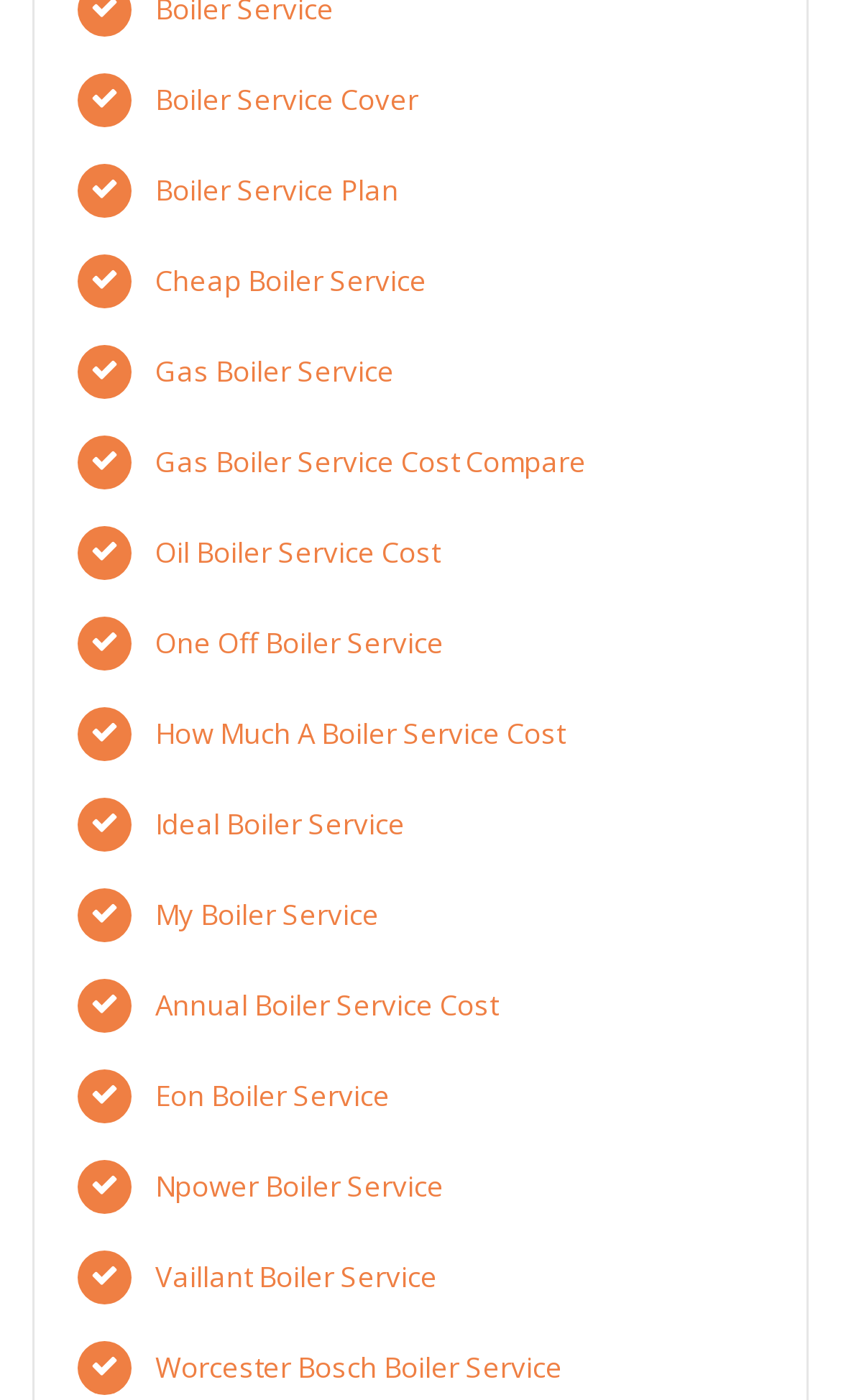Is there a link for Worcester Bosch boiler service? From the image, respond with a single word or brief phrase.

Yes